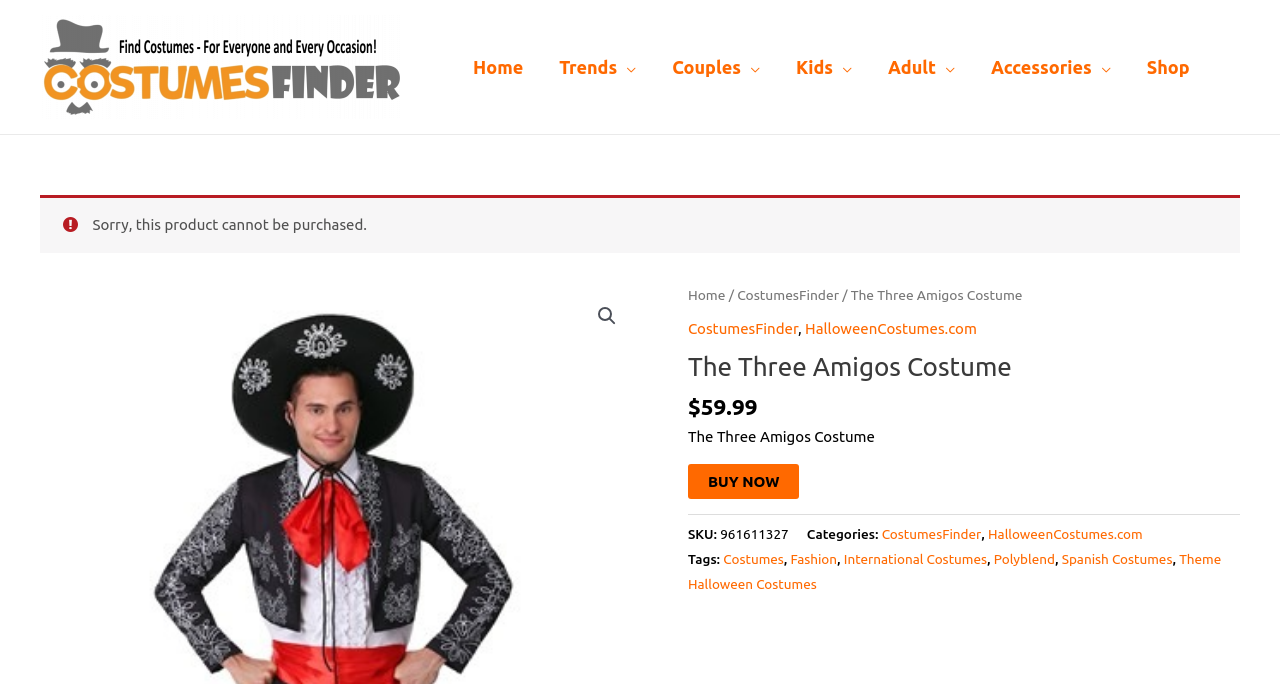Please provide a comprehensive response to the question based on the details in the image: Is the product available for purchase?

I found that the product is not available for purchase by looking at the alert message at the top of the page, which says 'Sorry, this product cannot be purchased.'